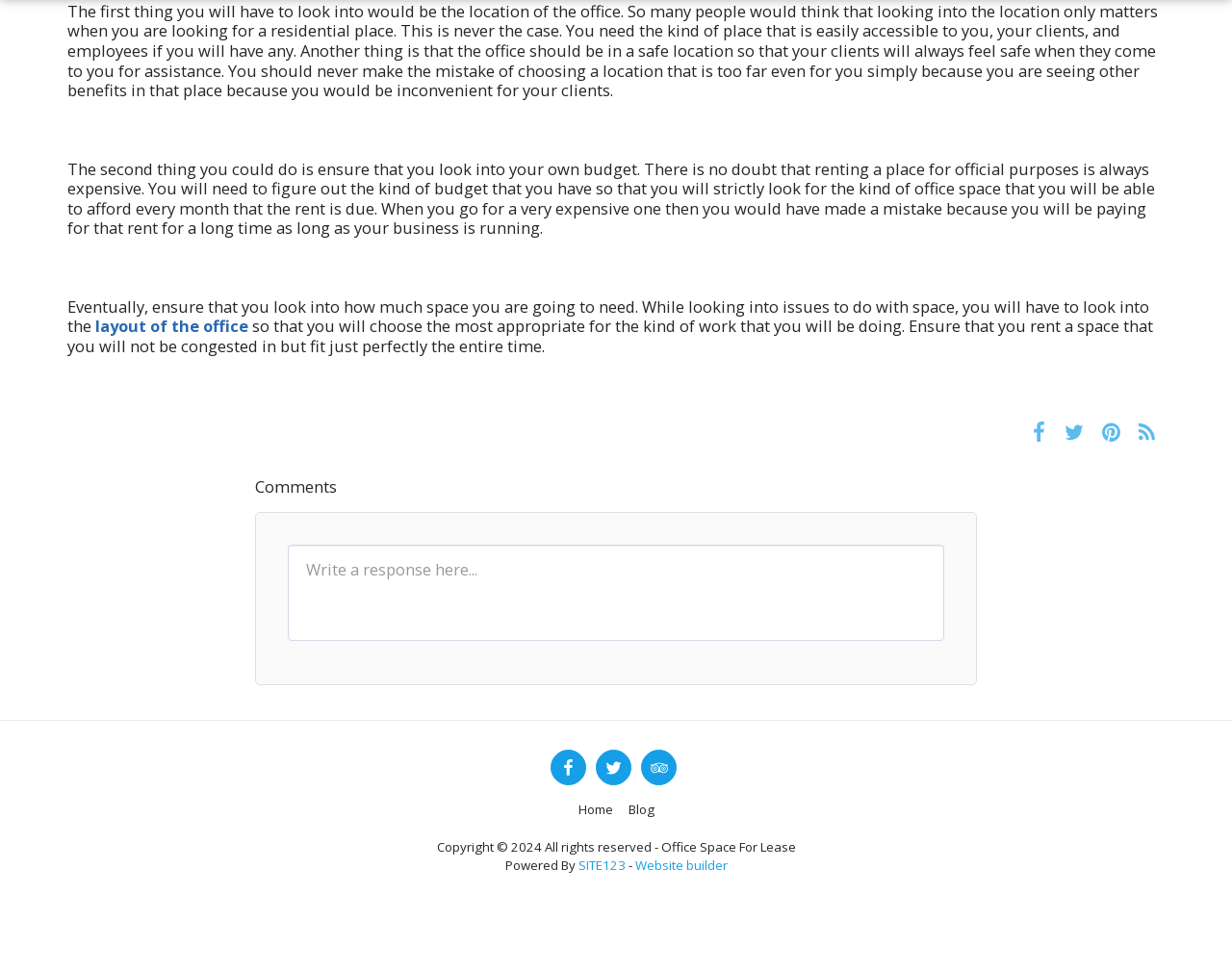Identify the bounding box for the given UI element using the description provided. Coordinates should be in the format (top-left x, top-left y, bottom-right x, bottom-right y) and must be between 0 and 1. Here is the description: title="Share on Facebook"

[0.828, 0.427, 0.858, 0.46]